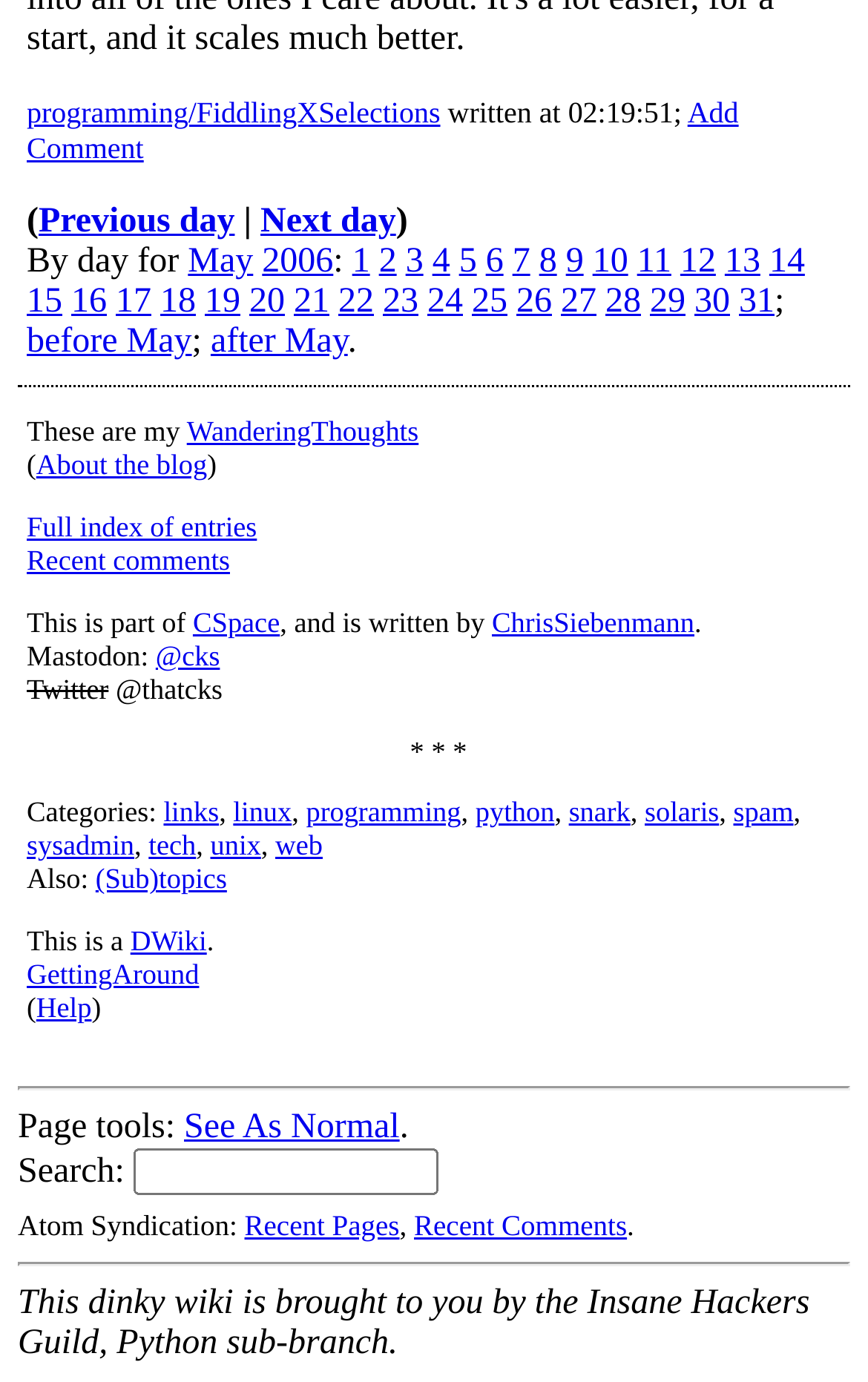Using the description "programming/FiddlingXSelections", predict the bounding box of the relevant HTML element.

[0.031, 0.07, 0.507, 0.094]